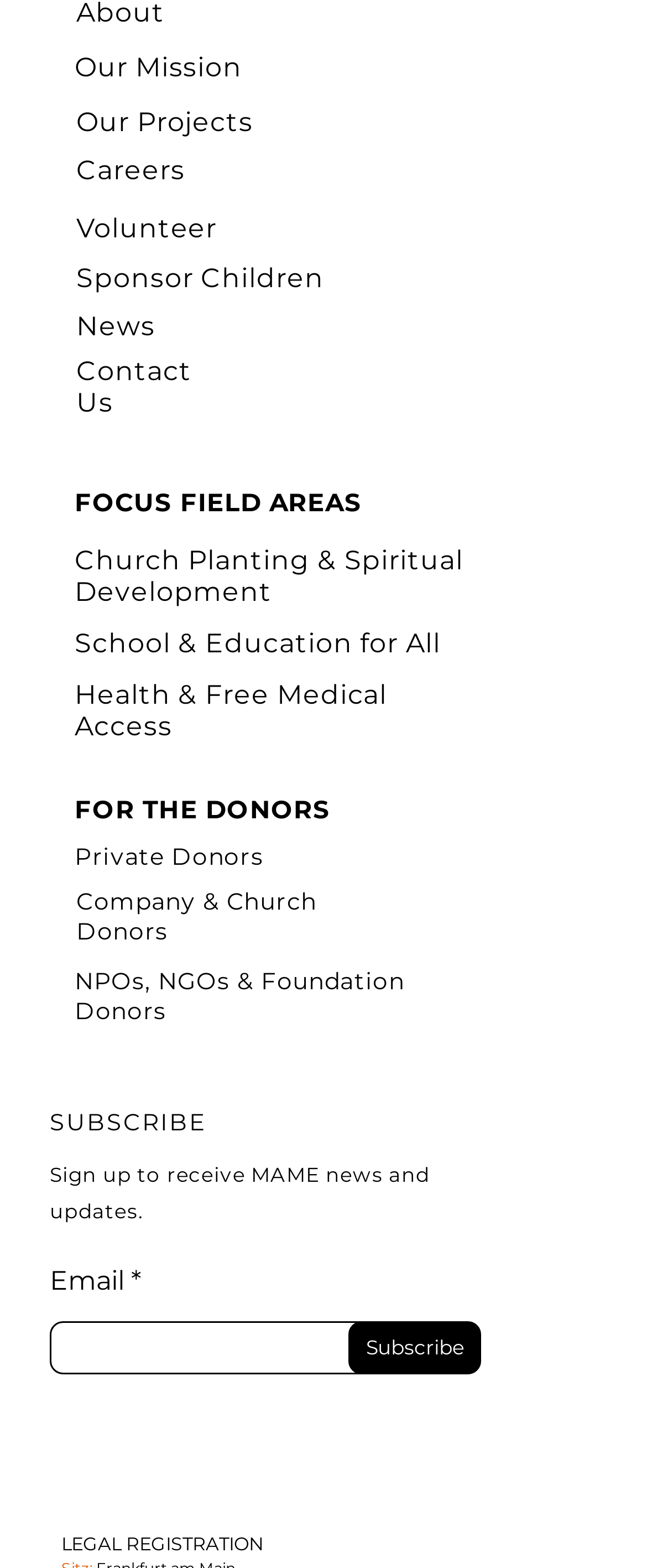Provide the bounding box coordinates of the HTML element this sentence describes: "Church Planting & Spiritual Development". The bounding box coordinates consist of four float numbers between 0 and 1, i.e., [left, top, right, bottom].

[0.115, 0.347, 0.716, 0.387]